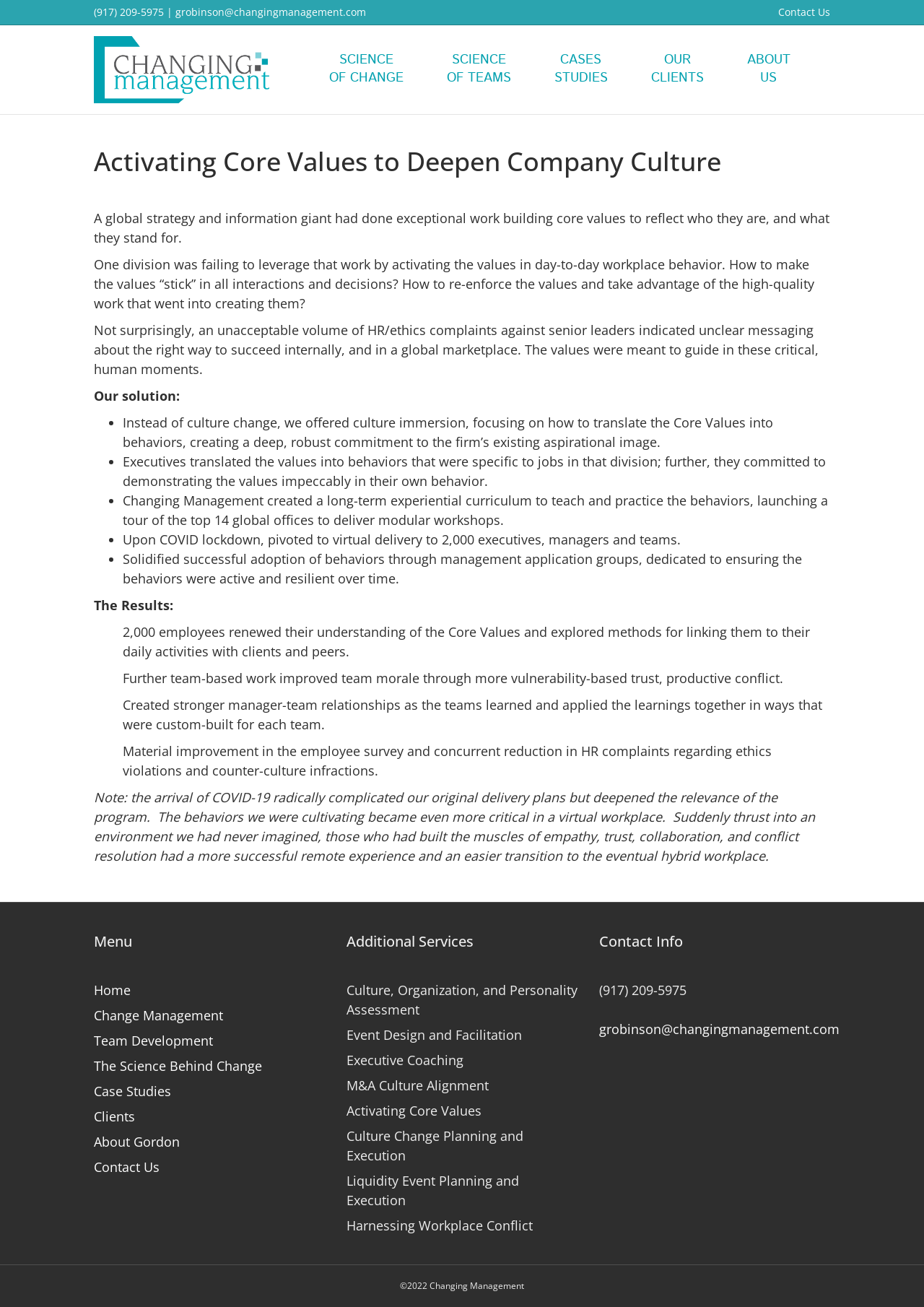Provide the bounding box coordinates of the section that needs to be clicked to accomplish the following instruction: "Call the phone number."

[0.102, 0.004, 0.177, 0.014]